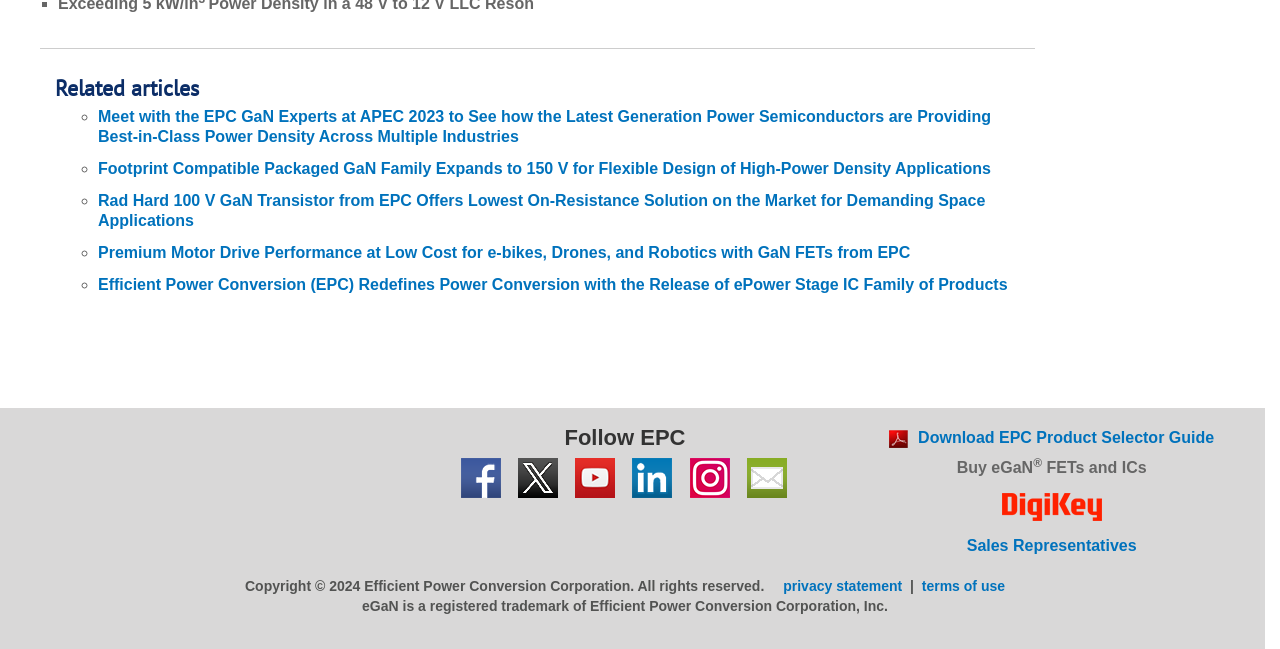What is the topic of the related articles?
Examine the image and give a concise answer in one word or a short phrase.

GaN Experts and Power Semiconductors